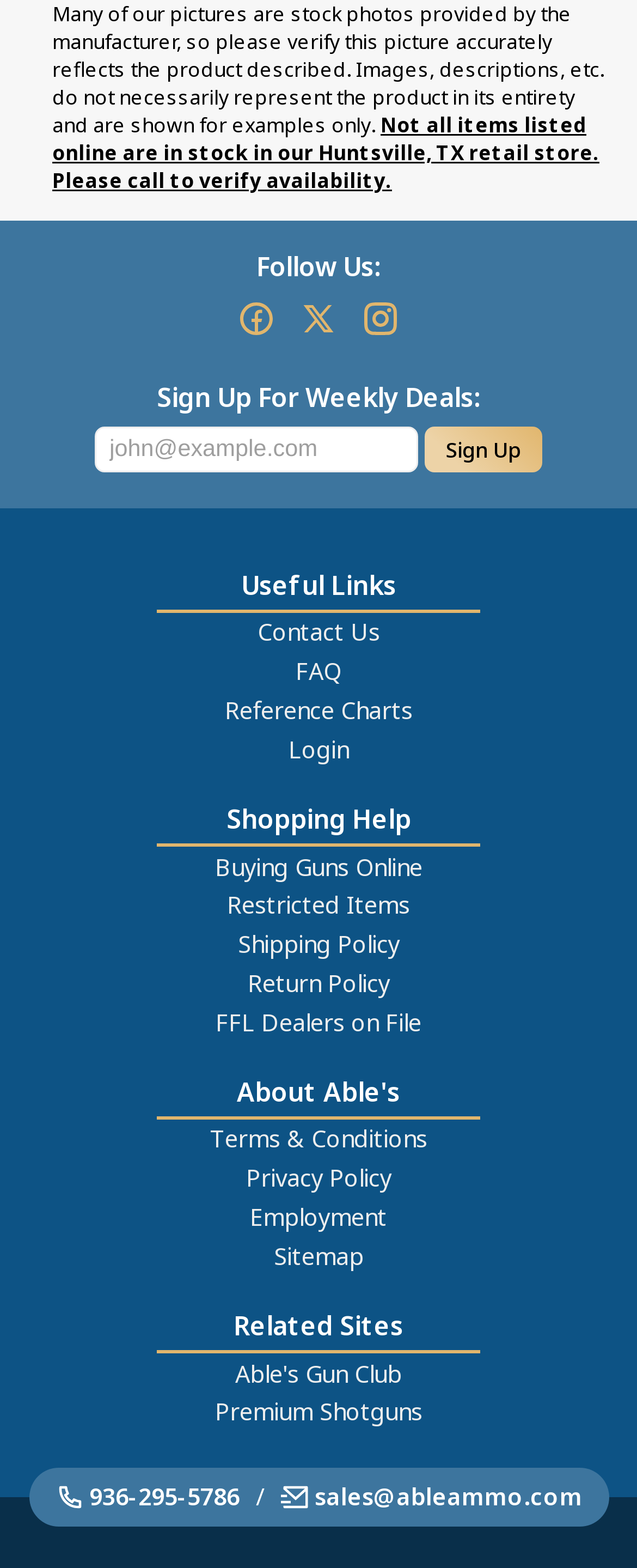What is the phone number listed at the bottom?
Answer with a single word or short phrase according to what you see in the image.

936-295-5786